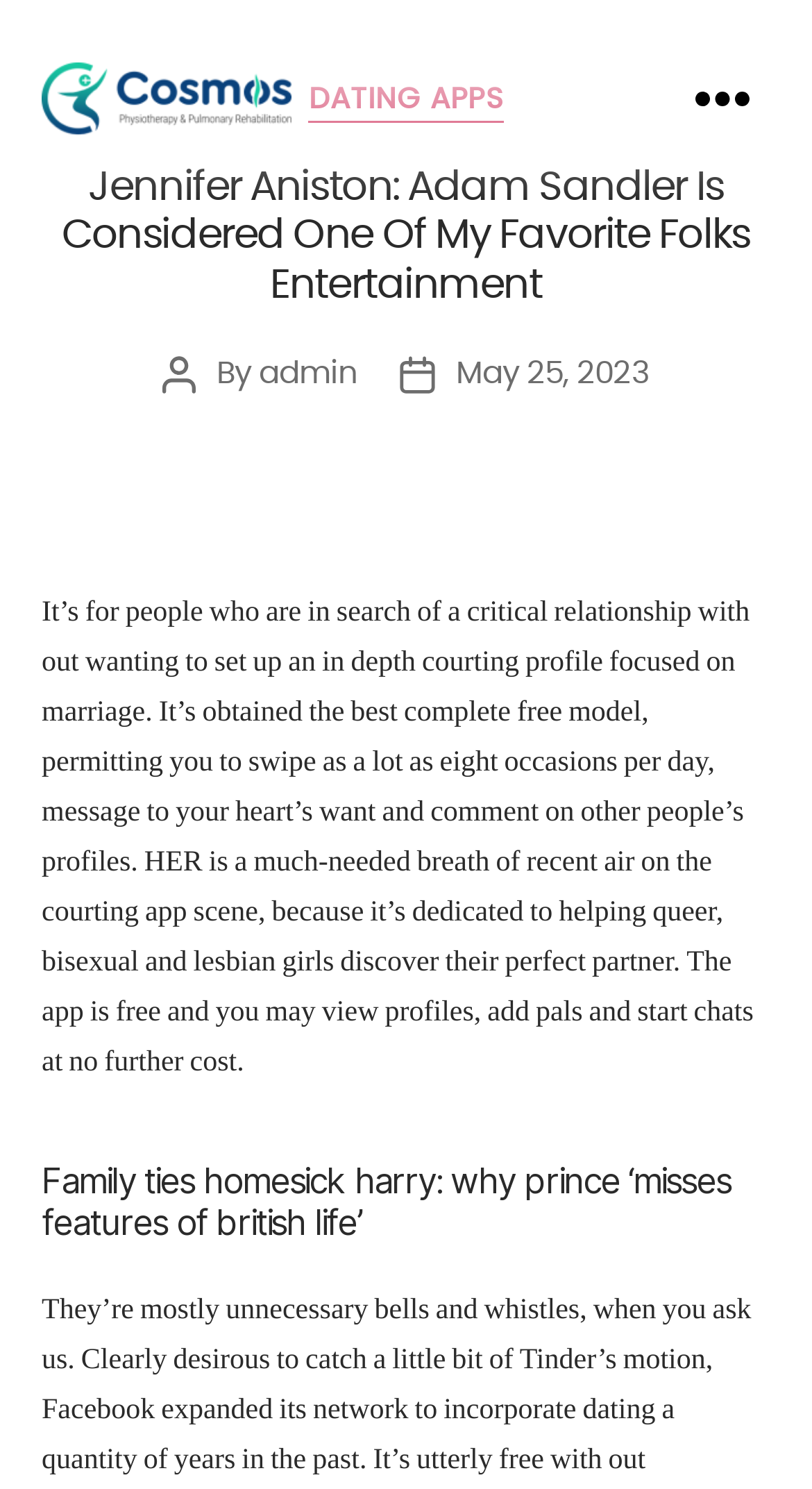Please answer the following query using a single word or phrase: 
What is the category of the article?

DATING APPS